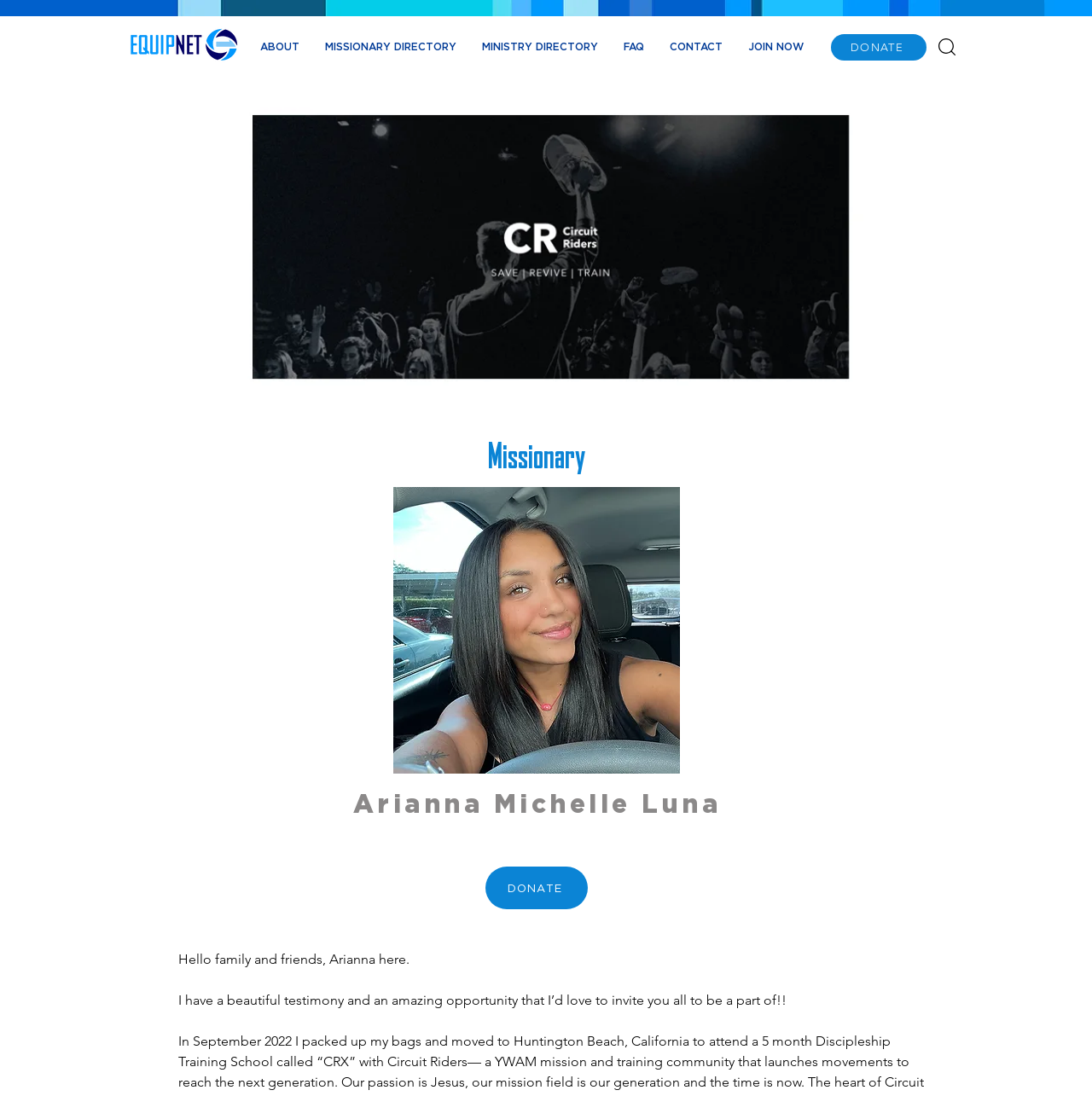Please find the bounding box coordinates of the element's region to be clicked to carry out this instruction: "click the instagram icon".

[0.402, 0.753, 0.427, 0.78]